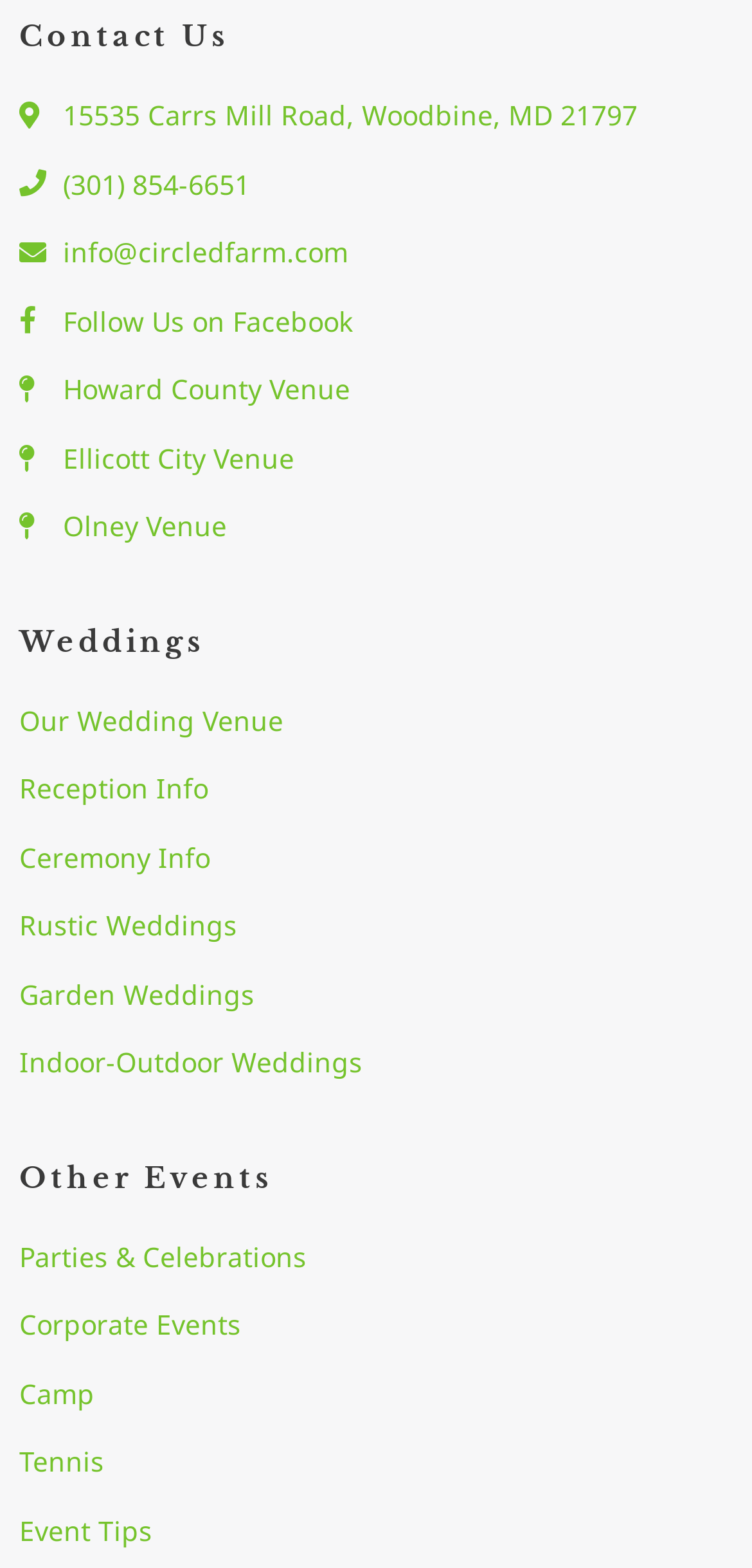Please provide the bounding box coordinates for the element that needs to be clicked to perform the instruction: "Get event tips". The coordinates must consist of four float numbers between 0 and 1, formatted as [left, top, right, bottom].

[0.026, 0.961, 0.974, 0.992]